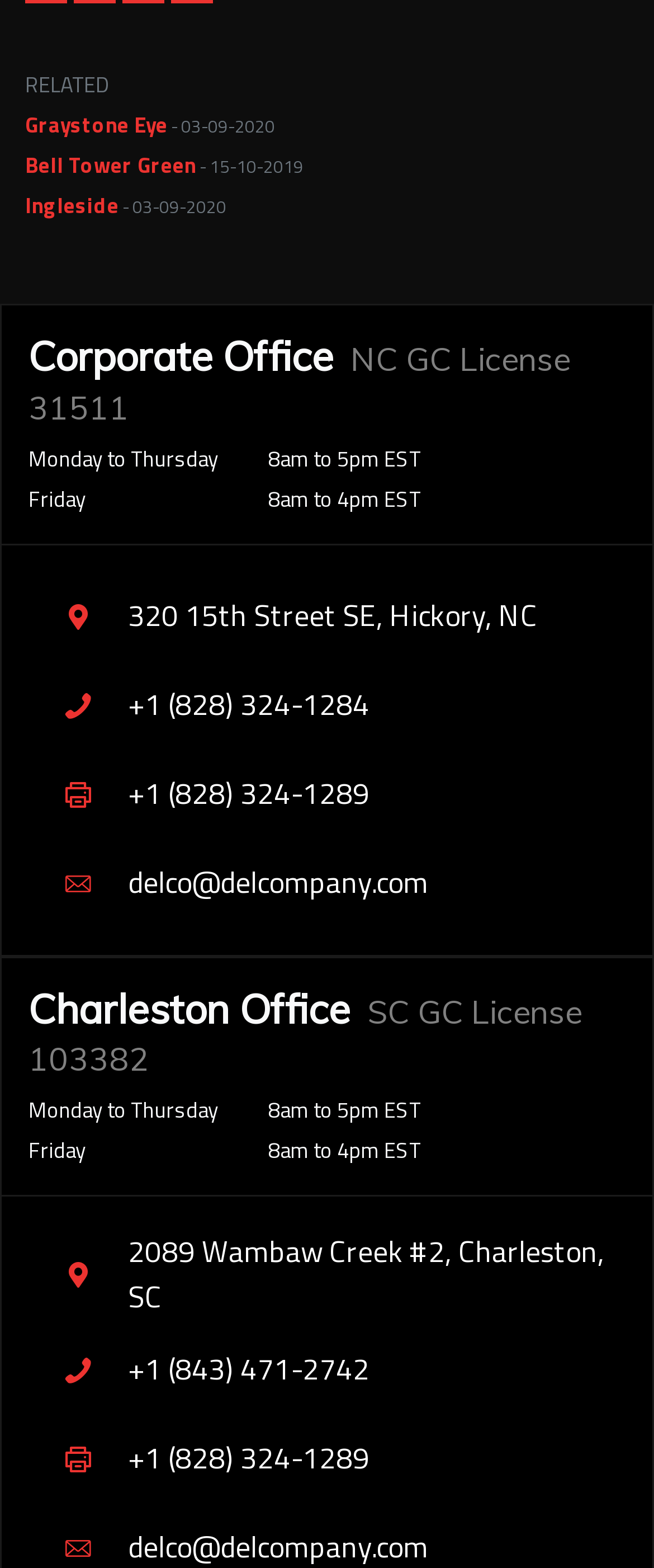Please specify the bounding box coordinates of the region to click in order to perform the following instruction: "Get Charleston Office address".

[0.044, 0.781, 0.956, 0.846]